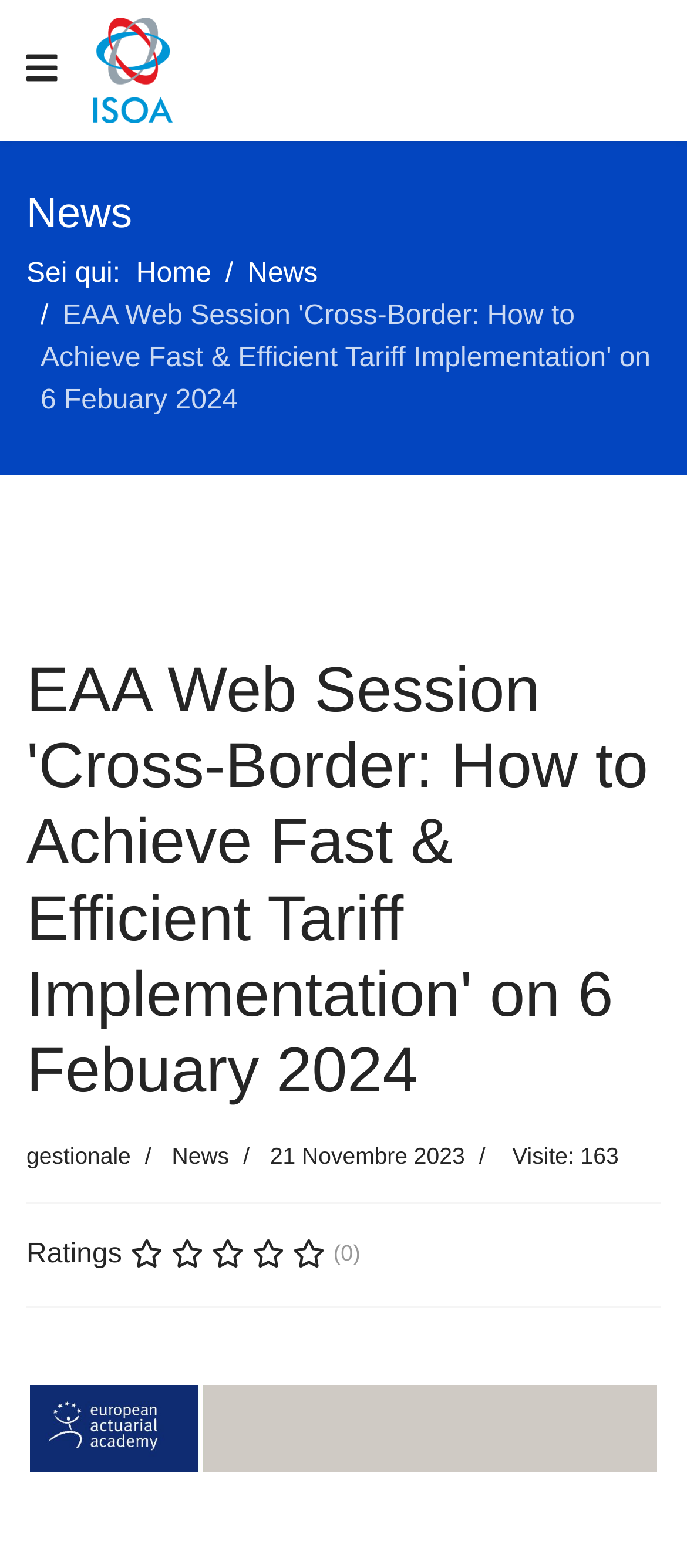Who wrote this news article?
Use the information from the image to give a detailed answer to the question.

The author of this news article can be found below the main heading, where it says 'Scritto da gestionale'.